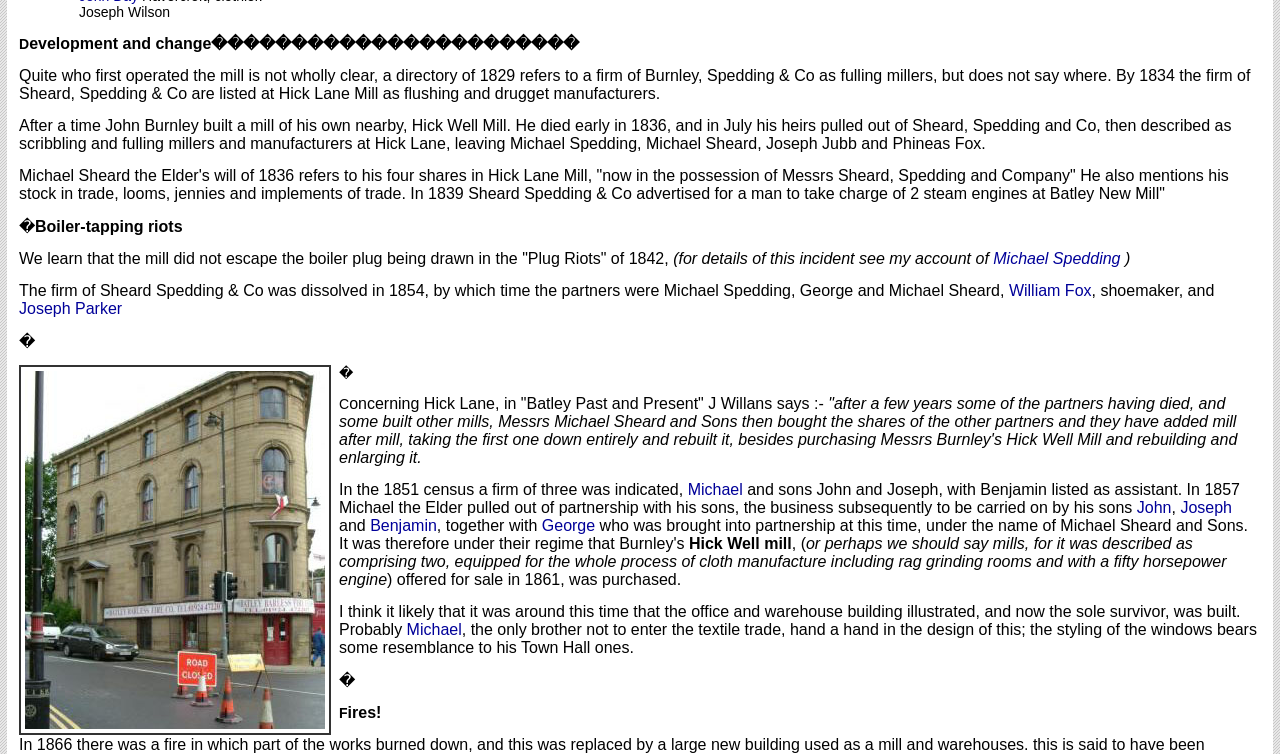Identify the bounding box coordinates for the UI element mentioned here: "Outdoor Gear & Guides". Provide the coordinates as four float values between 0 and 1, i.e., [left, top, right, bottom].

None